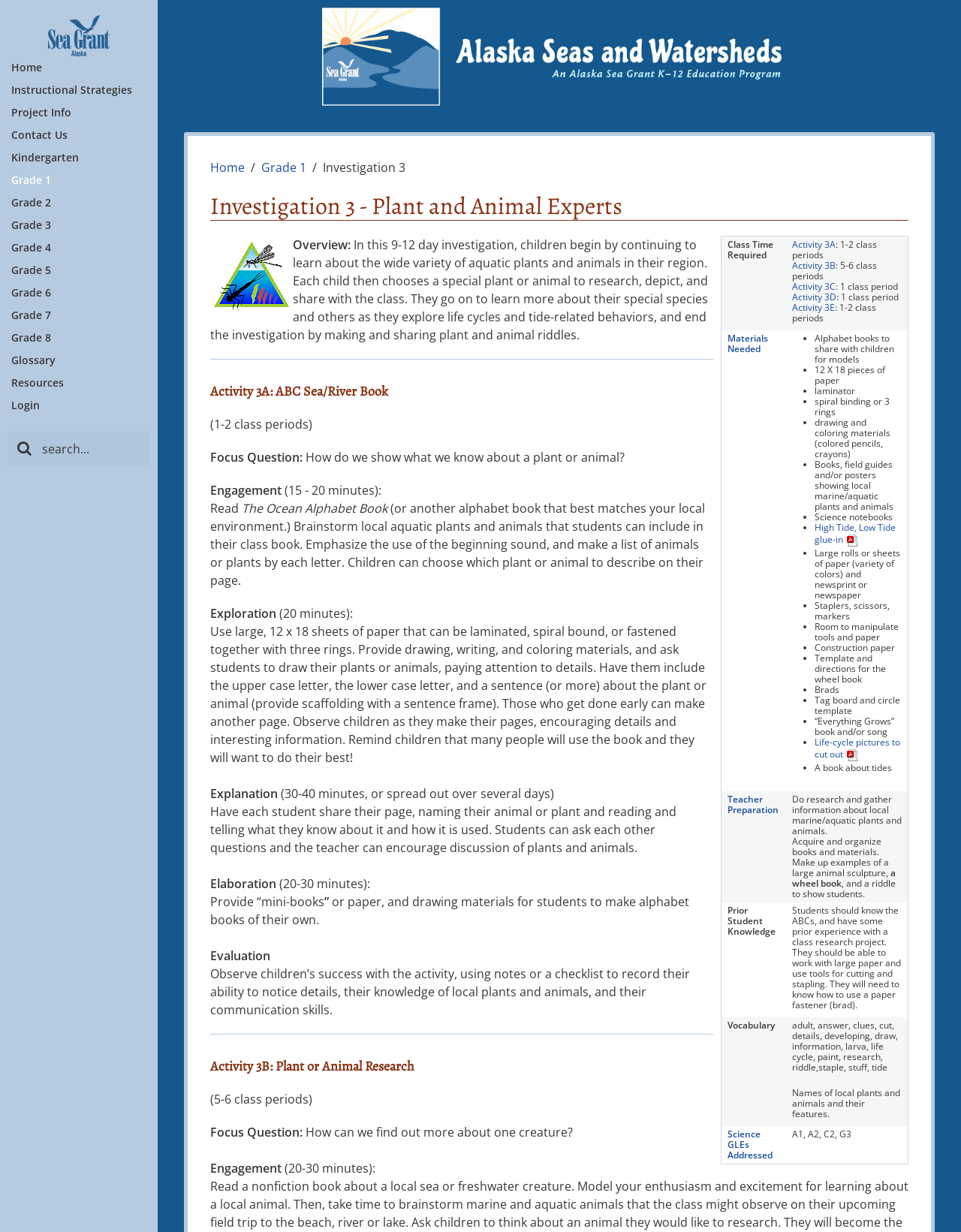Can you provide the bounding box coordinates for the element that should be clicked to implement the instruction: "View 'Field Trip Event Registration'"?

[0.039, 0.077, 0.125, 0.124]